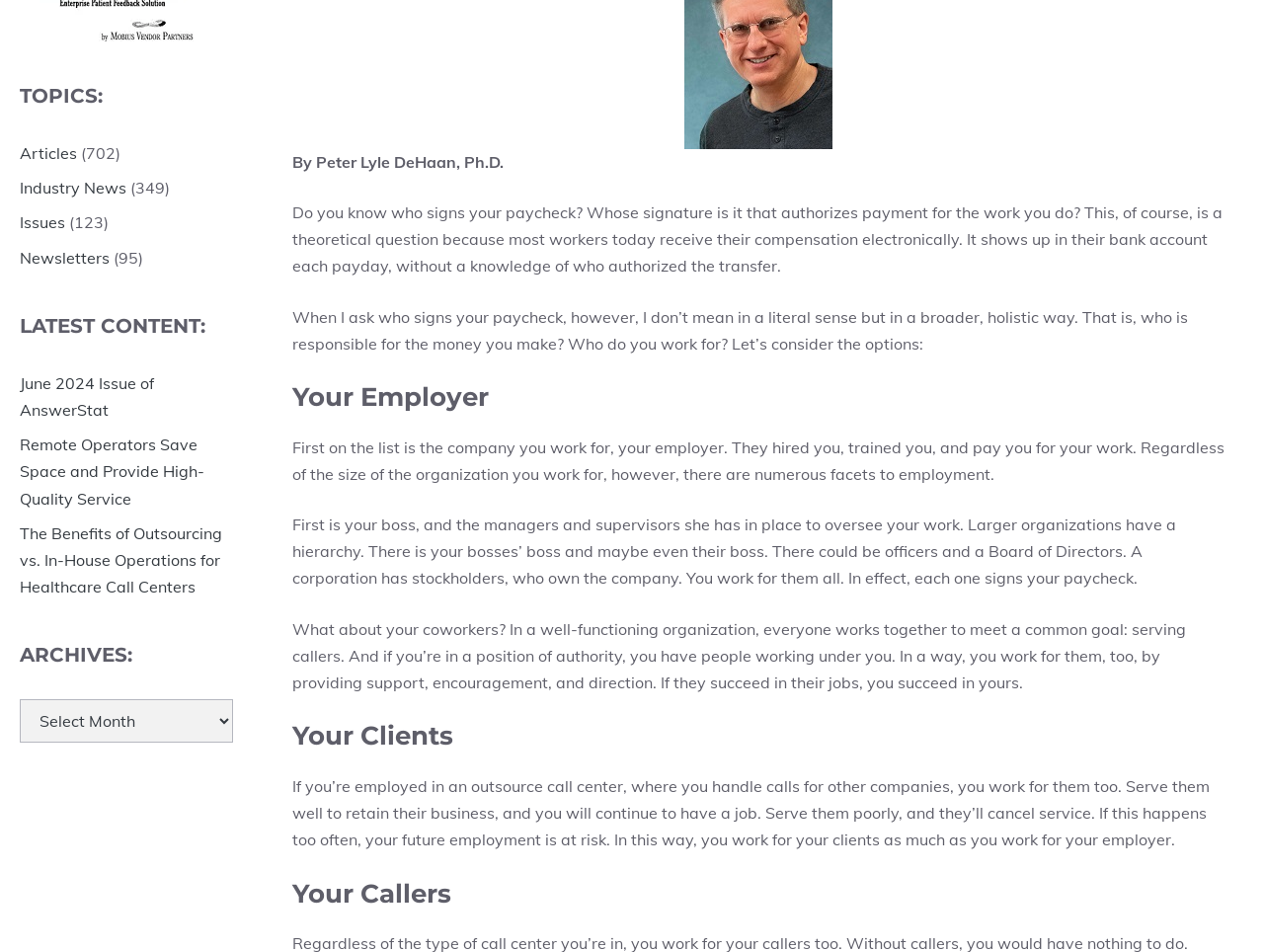Using the provided description Articles, find the bounding box coordinates for the UI element. Provide the coordinates in (top-left x, top-left y, bottom-right x, bottom-right y) format, ensuring all values are between 0 and 1.

[0.016, 0.15, 0.061, 0.171]